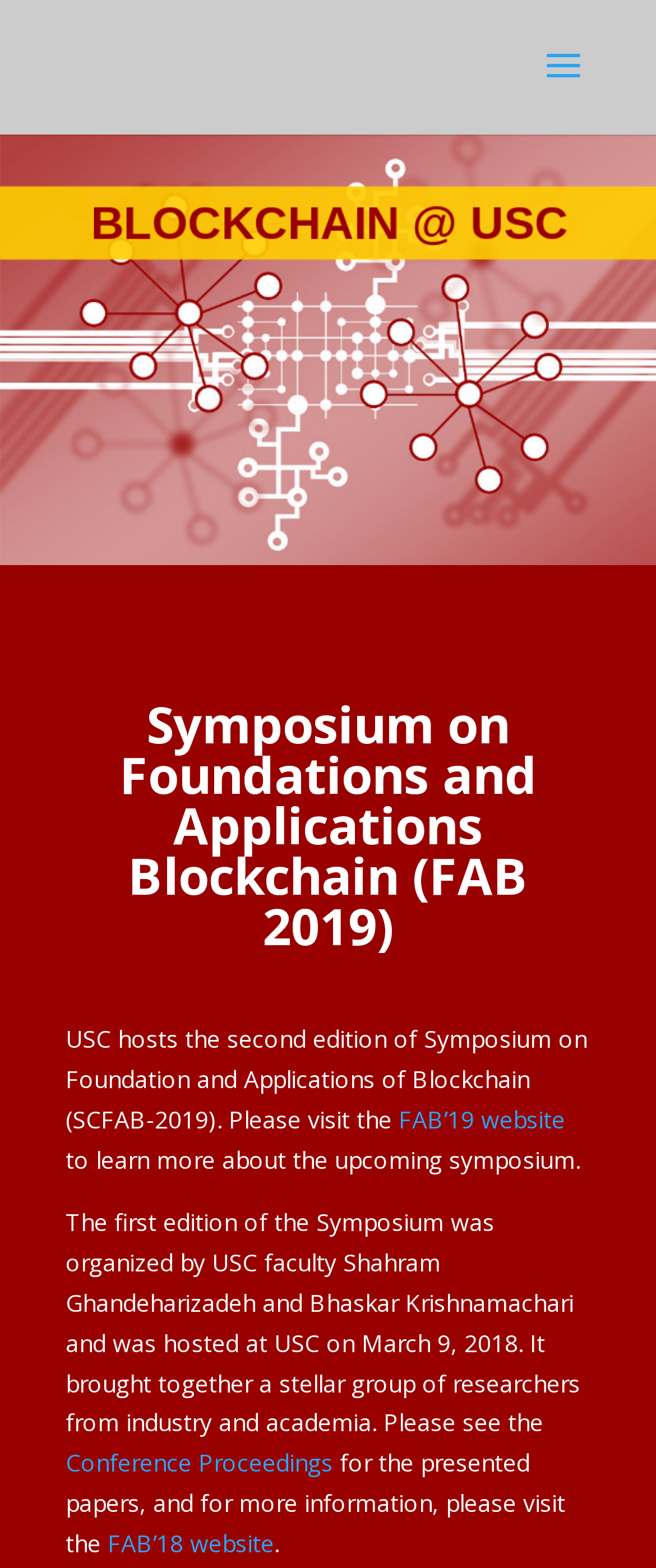Show the bounding box coordinates for the HTML element as described: "FAB’18 website".

[0.164, 0.974, 0.418, 0.994]